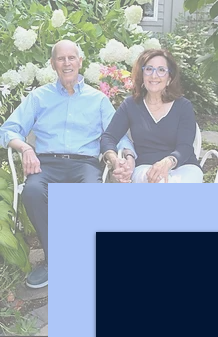What is the atmosphere in the background?
Answer the question with just one word or phrase using the image.

Serene and inviting